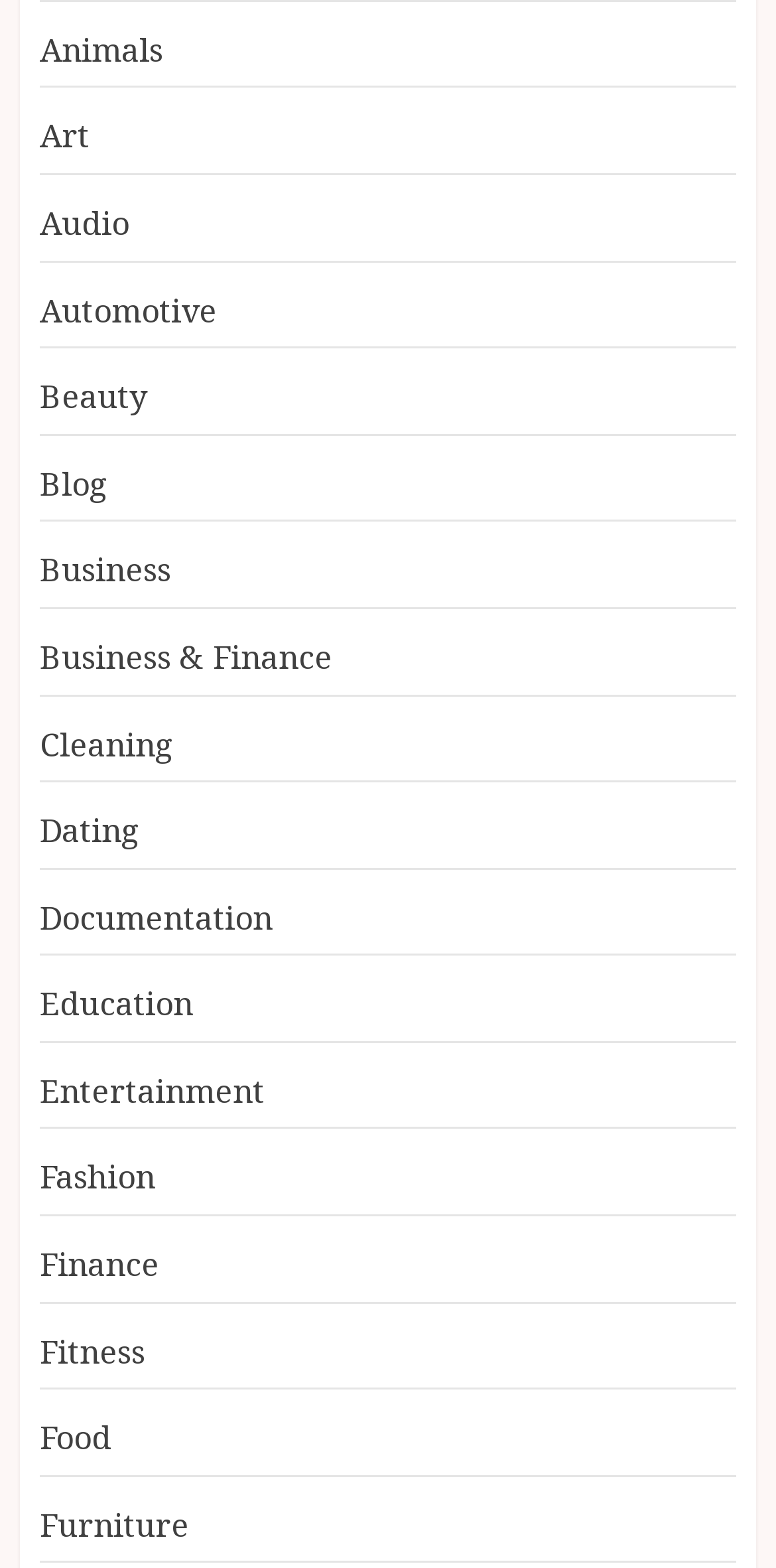Can you give a comprehensive explanation to the question given the content of the image?
Is there a category for Food on the webpage?

By scanning the links on the webpage, I find that there is a category for Food, which is located near the bottom of the list.